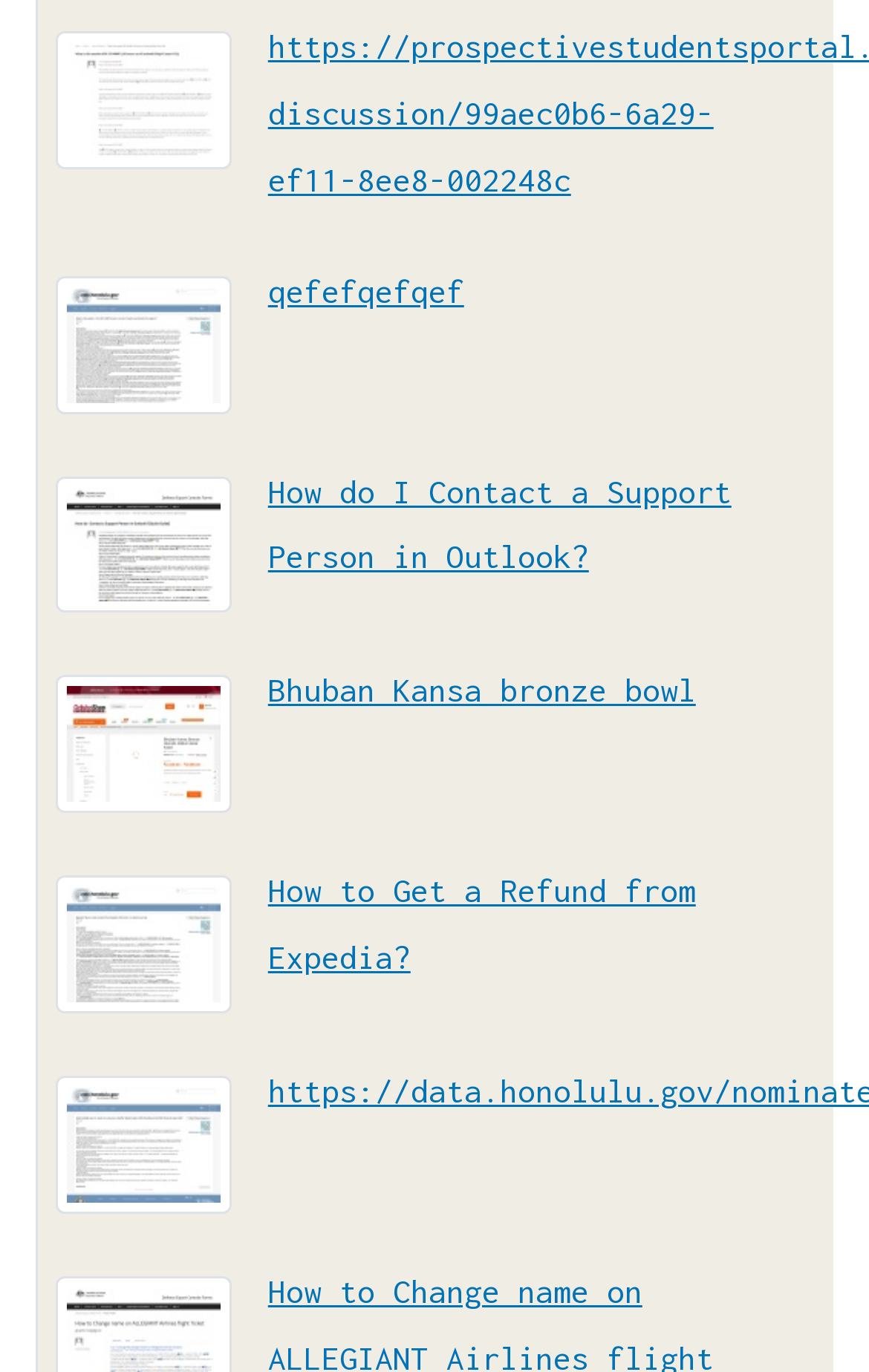Using the information from the screenshot, answer the following question thoroughly:
What is the topic of the link 'Bhuban Kansa bronze bowl'?

The link 'Bhuban Kansa bronze bowl' appears twice on the webpage, with an associated image. Based on the link text, it can be inferred that the topic is related to a specific type of bronze bowl, possibly an artifact or a product.